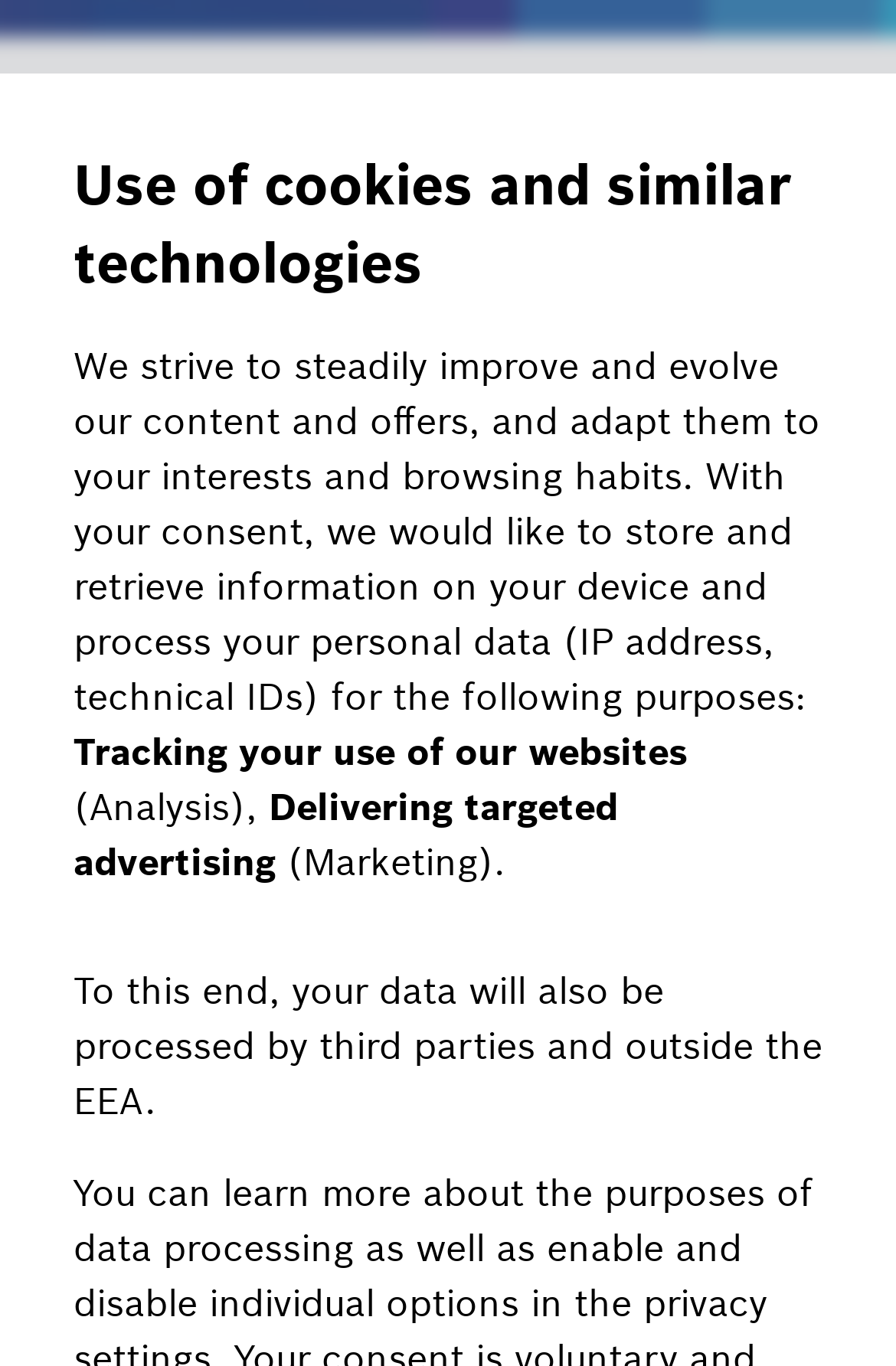What is the function of the 'Options' button?
Kindly answer the question with as much detail as you can.

The 'Options' button is located at the bottom of the webpage and has an expanded attribute set to False, indicating that it is used to display additional options when clicked.